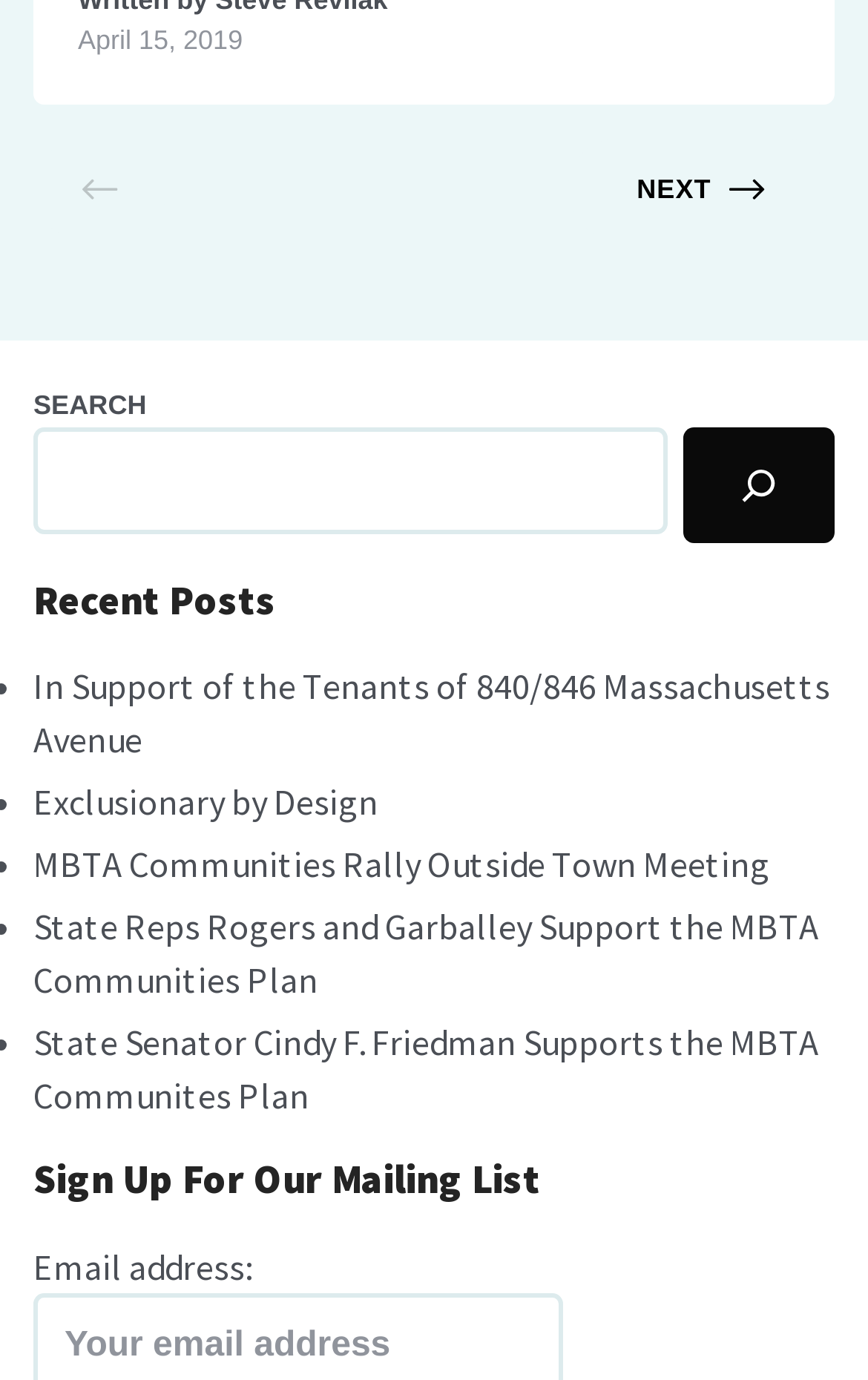Please specify the bounding box coordinates of the clickable region to carry out the following instruction: "Contact us". The coordinates should be four float numbers between 0 and 1, in the format [left, top, right, bottom].

None